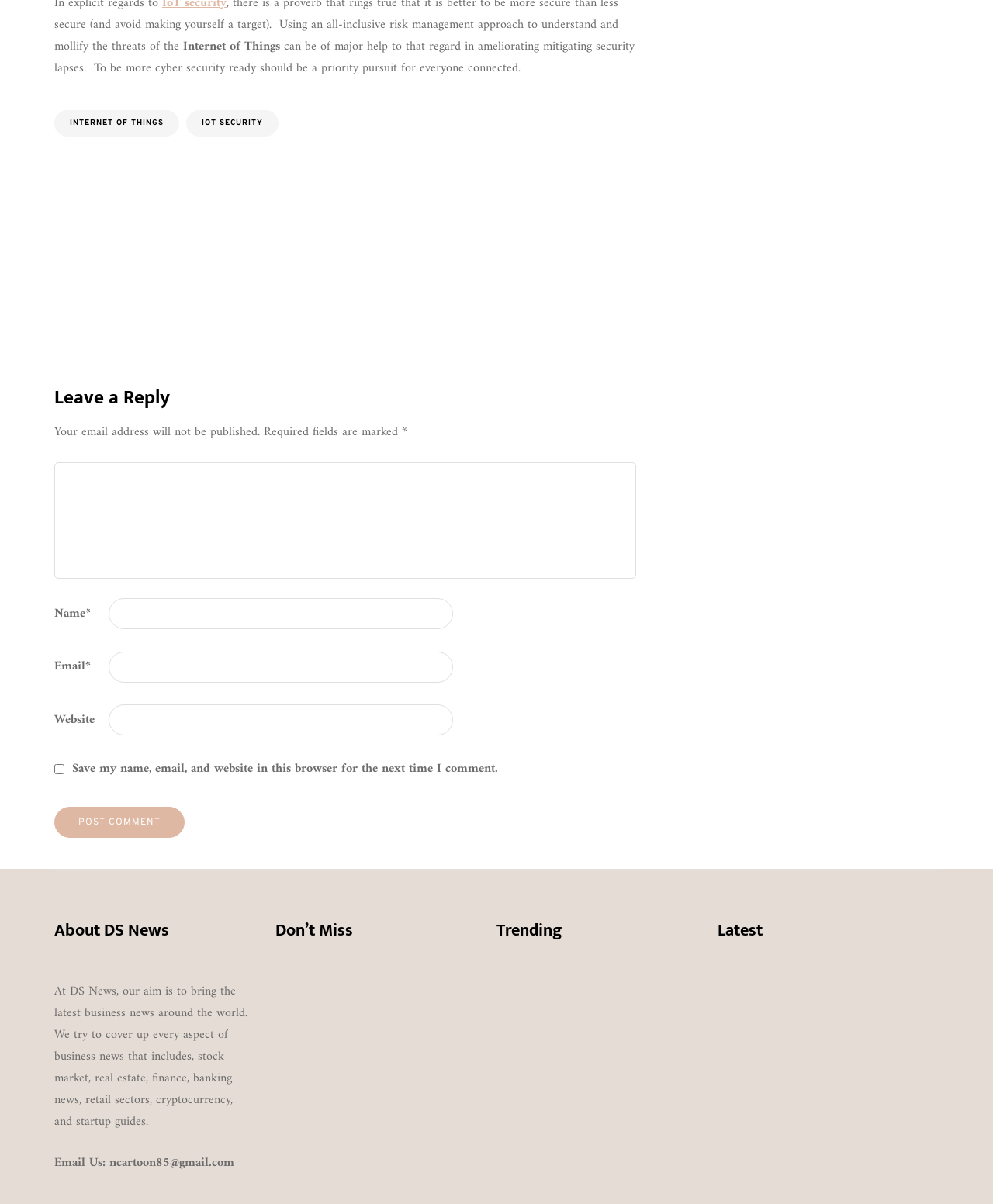Please locate the bounding box coordinates for the element that should be clicked to achieve the following instruction: "Click on the 'INTERNET OF THINGS' link". Ensure the coordinates are given as four float numbers between 0 and 1, i.e., [left, top, right, bottom].

[0.055, 0.091, 0.18, 0.113]